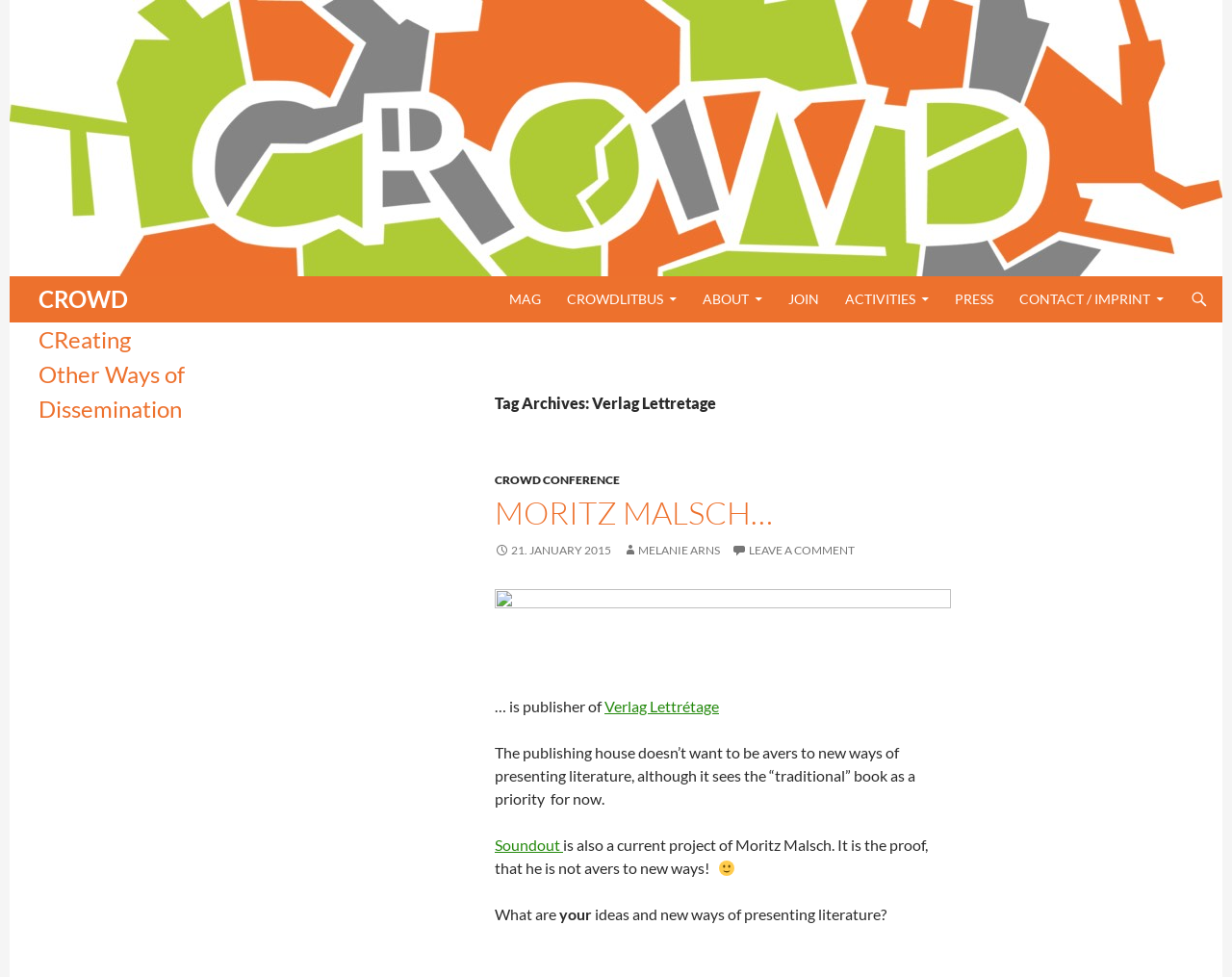Find the bounding box coordinates of the area that needs to be clicked in order to achieve the following instruction: "Read about Moritz Malsch". The coordinates should be specified as four float numbers between 0 and 1, i.e., [left, top, right, bottom].

[0.402, 0.507, 0.772, 0.543]